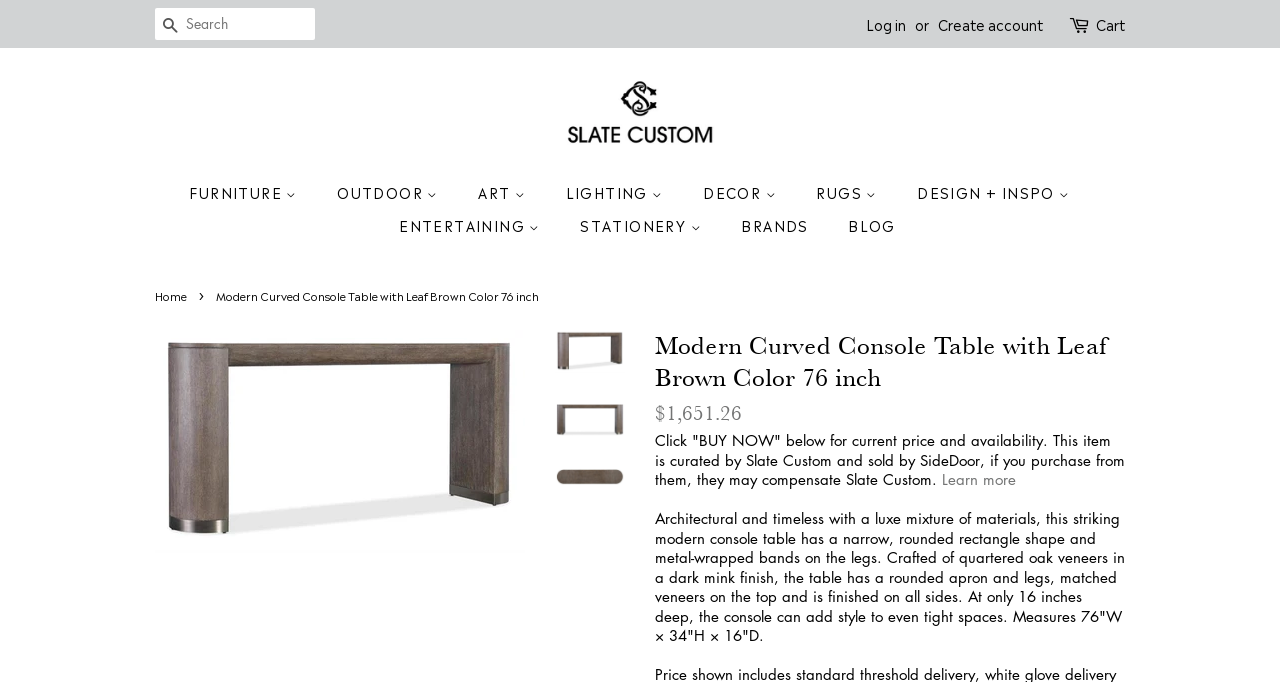Locate the bounding box coordinates of the clickable region to complete the following instruction: "Search for products."

[0.121, 0.012, 0.246, 0.058]